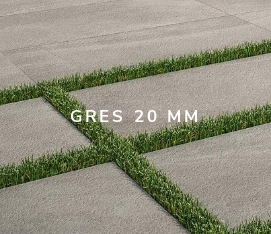Offer an in-depth caption of the image, mentioning all notable aspects.

The image showcases a modern outdoor flooring design featuring Gres 20 mm tiles. These large porcelain stoneware tiles are arranged with narrow strips of grass interspersed between them, creating a visually appealing contrast that enhances both the aesthetic and natural qualities of outdoor spaces. The clean lines and neutral tones of the tiles highlight the greenery, making this design an ideal choice for contemporary landscaping and patio settings. The elegant integration of tile and natural elements suggests a seamless blend of functionality and style, perfect for enhancing outdoor living areas.